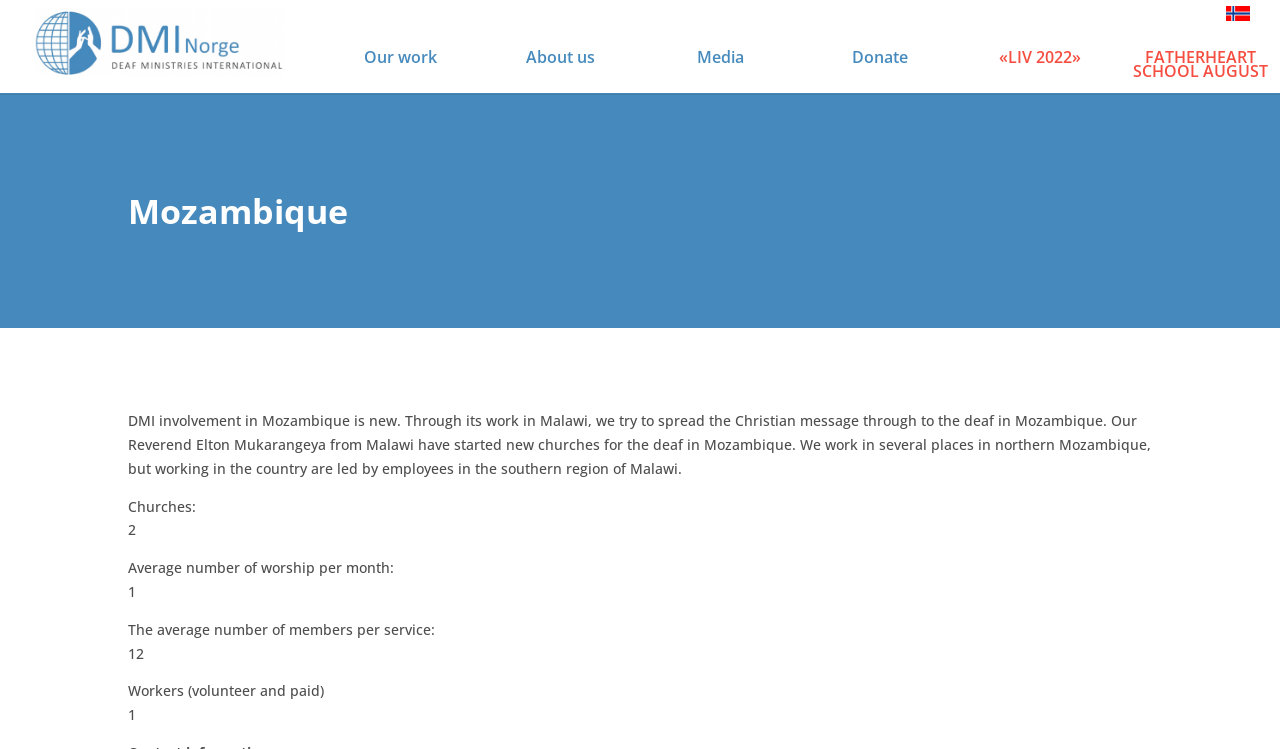Write an exhaustive caption that covers the webpage's main aspects.

The webpage is about DMI Norway's involvement in Mozambique. At the top right corner, there is a link to an unknown page. On the top left, there is a link to "DMI Norway" accompanied by an image with the same name. Below this, there are five links in a row, namely "Our work", "About us", "Media", "Donate", and "«LIV 2022»", followed by another link "FATHERHEART SCHOOL AUGUST" at the far right.

The main content of the page is headed by a title "Mozambique" in the middle of the page. Below this title, there is a paragraph describing DMI Norway's work in Mozambique, including their efforts to spread the Christian message to the deaf community and their establishment of new churches in the northern region. 

Further down, there are several sections of text, including "Churches:", "Average number of worship per month:", "The average number of members per service:", and "Workers (volunteer and paid)", each followed by a corresponding numerical value.